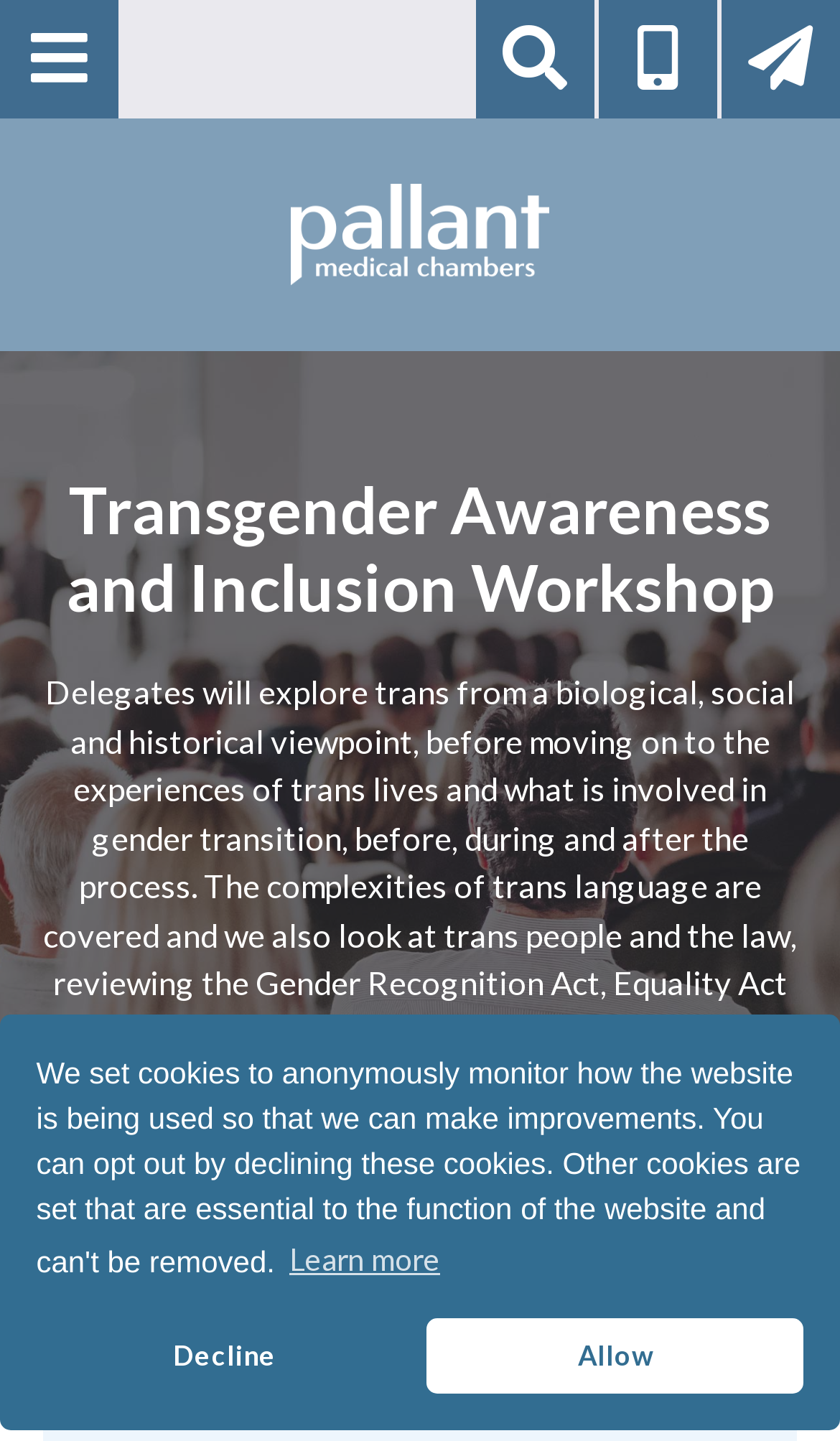What is the main heading of this webpage? Please extract and provide it.

Transgender Awareness and Inclusion Workshop